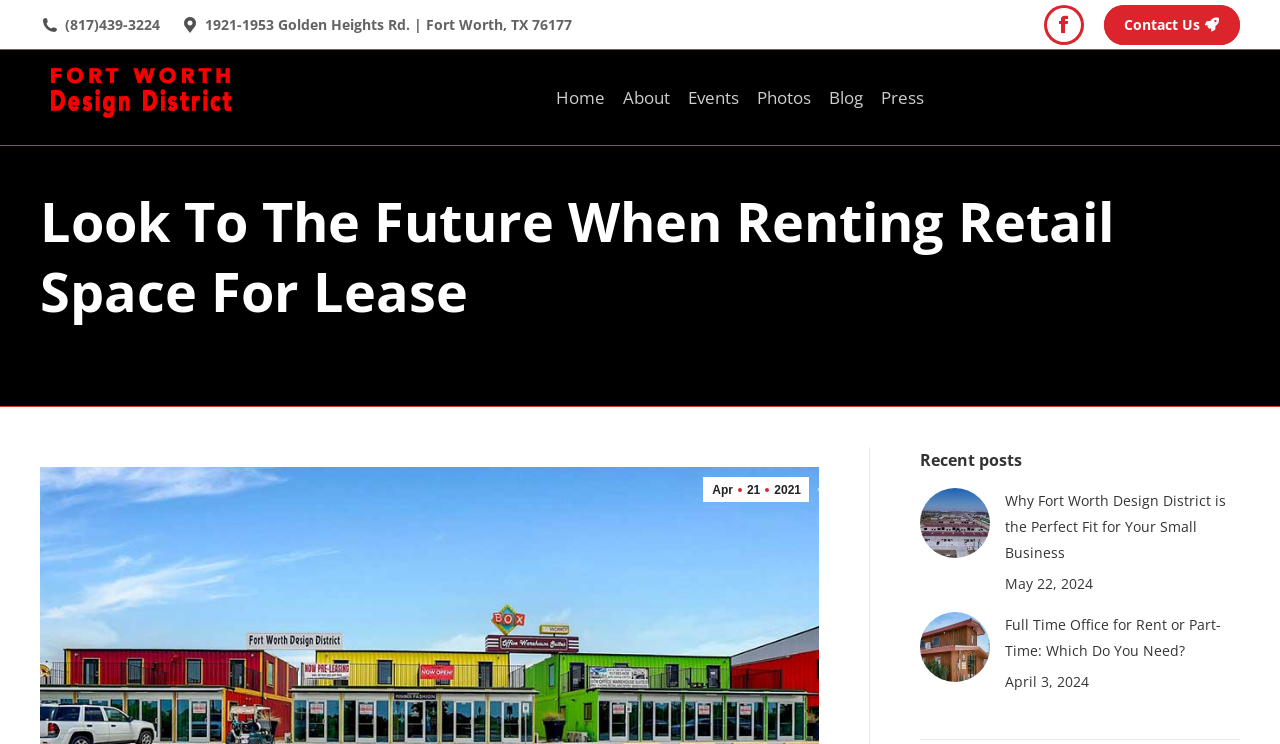Use a single word or phrase to answer the question: What is the phone number on the webpage?

(817)439-3224